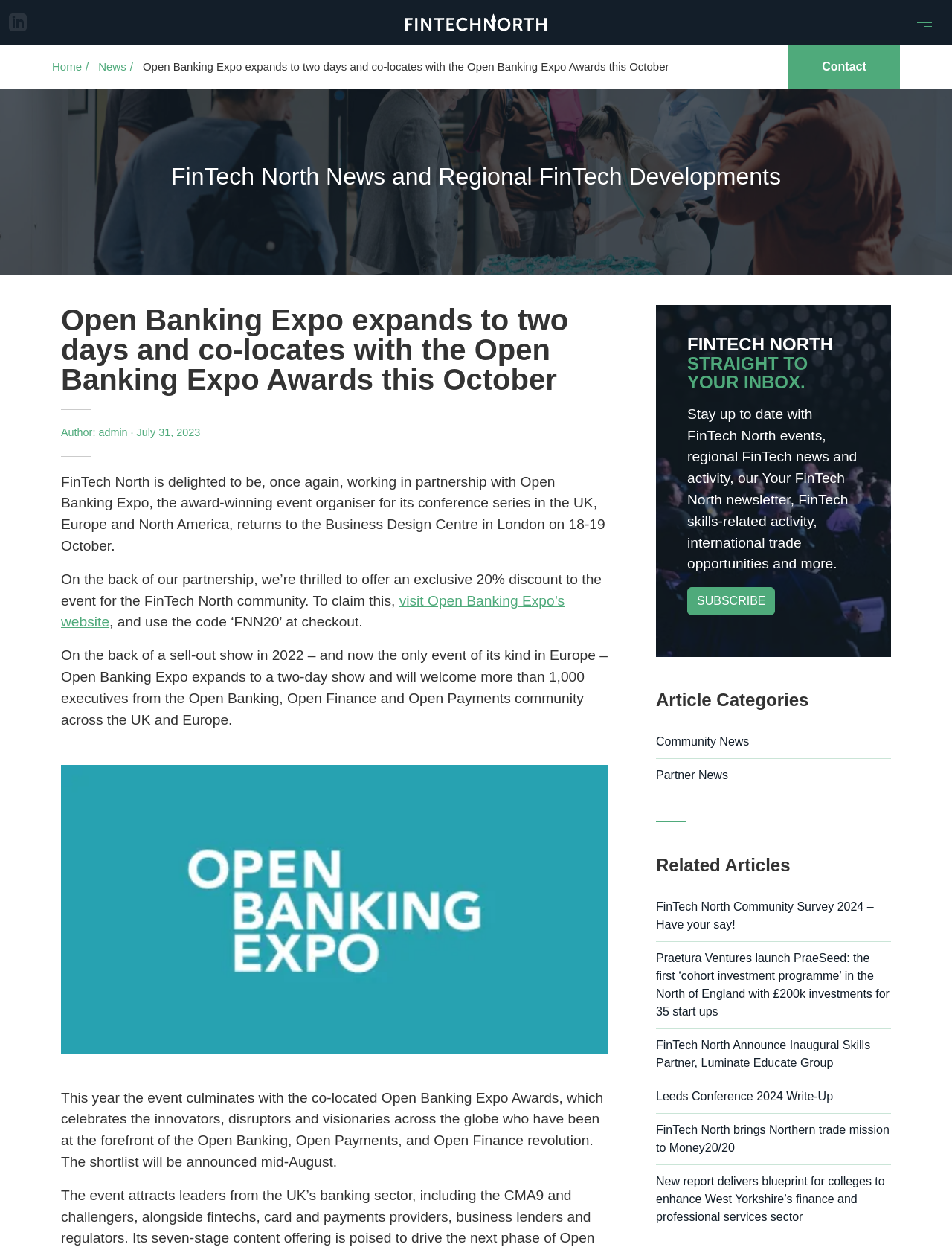What is the location of the Open Banking Expo event?
Could you answer the question with a detailed and thorough explanation?

According to the webpage, the Open Banking Expo event will take place at the Business Design Centre in London on 18-19 October.